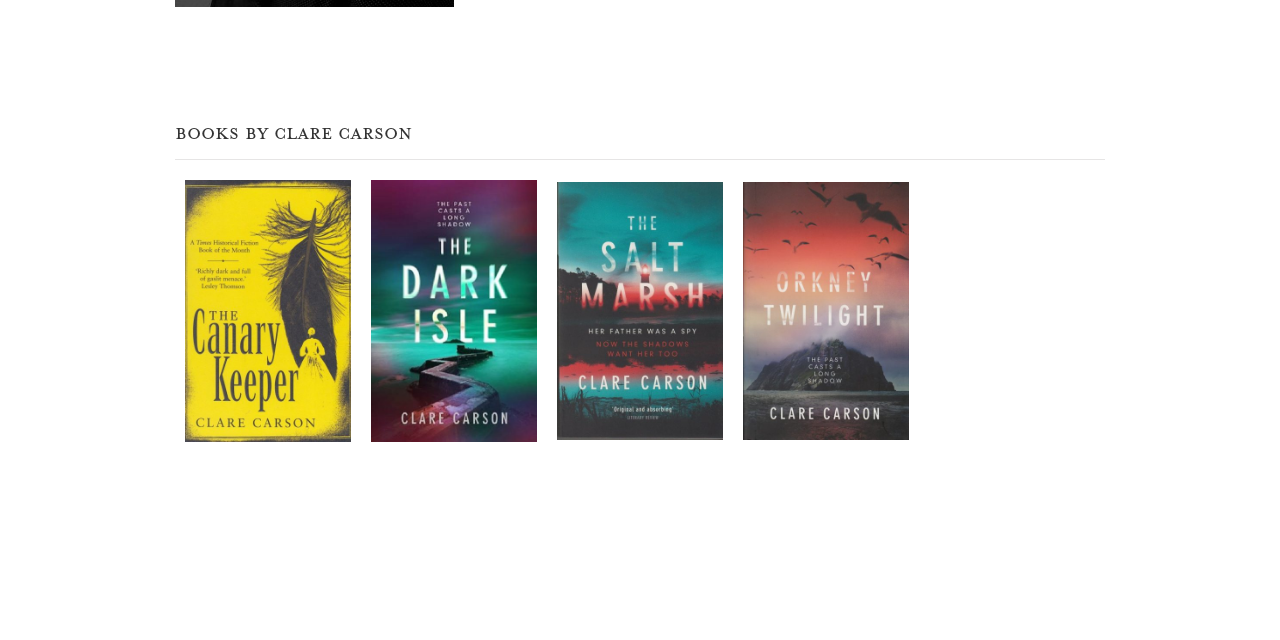Please determine the bounding box coordinates, formatted as (top-left x, top-left y, bottom-right x, bottom-right y), with all values as floating point numbers between 0 and 1. Identify the bounding box of the region described as: The Salt Marsh

[0.427, 0.281, 0.573, 0.786]